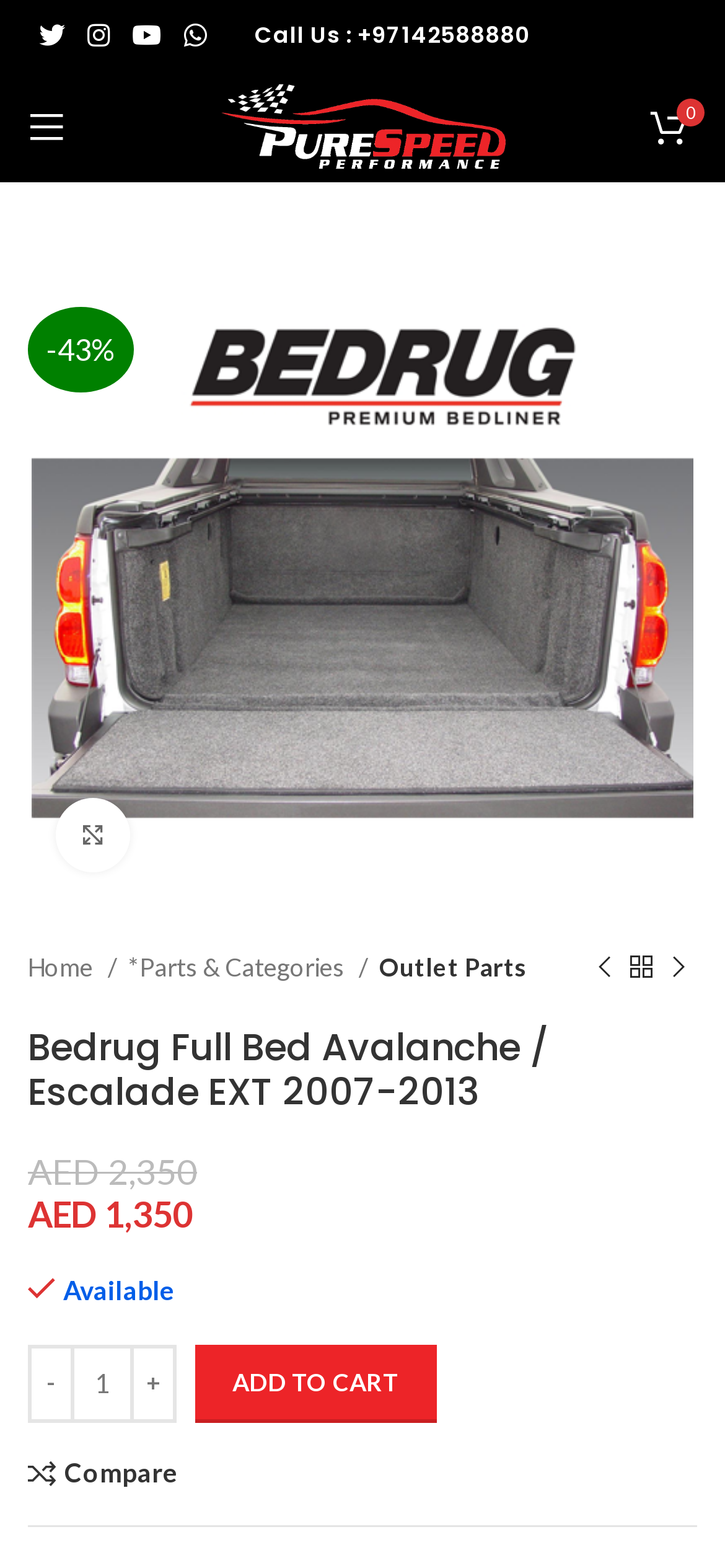Determine the bounding box coordinates of the section I need to click to execute the following instruction: "Add the product to cart". Provide the coordinates as four float numbers between 0 and 1, i.e., [left, top, right, bottom].

[0.269, 0.857, 0.603, 0.907]